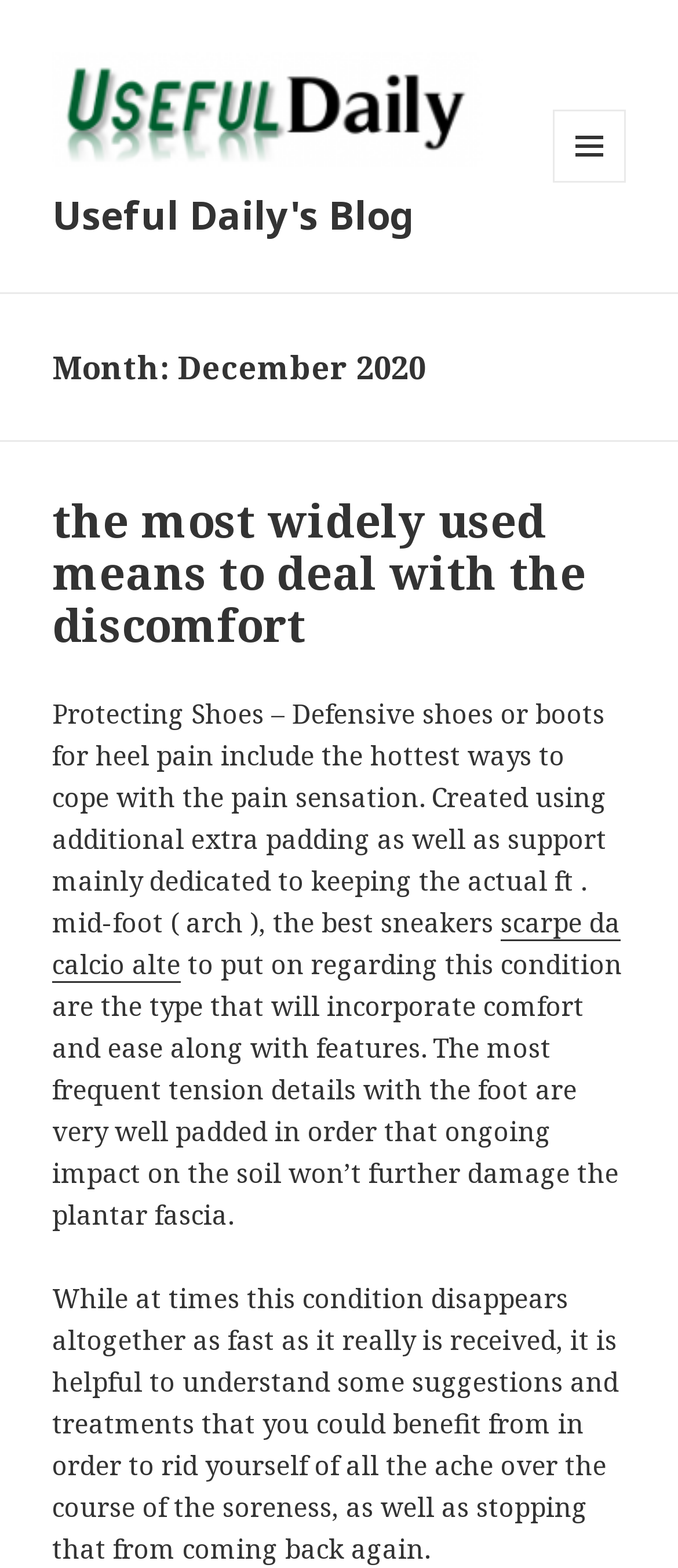Please determine the main heading text of this webpage.

Month: December 2020